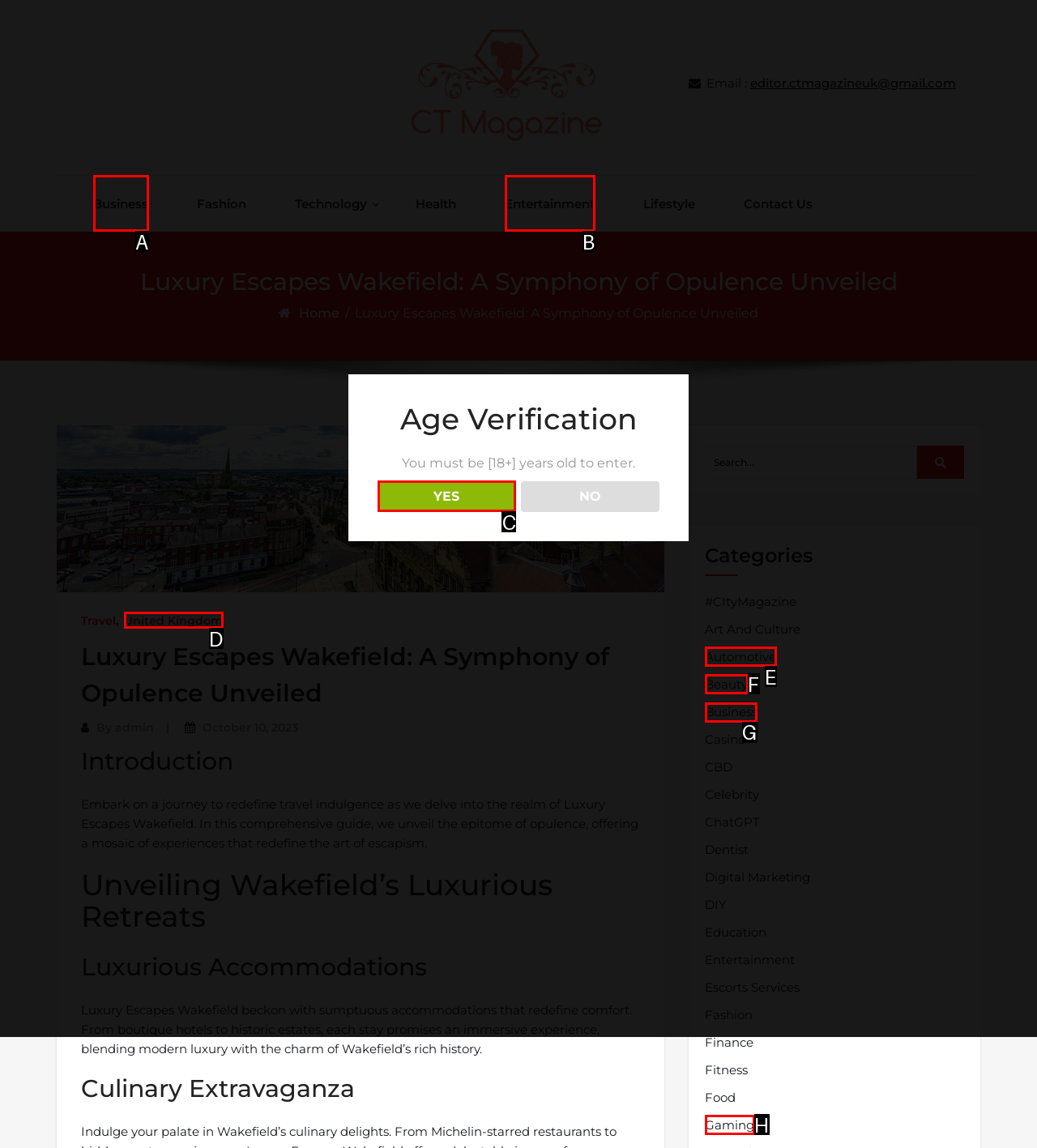Identify the letter of the UI element I need to click to carry out the following instruction: Click on the 'Business' category

G